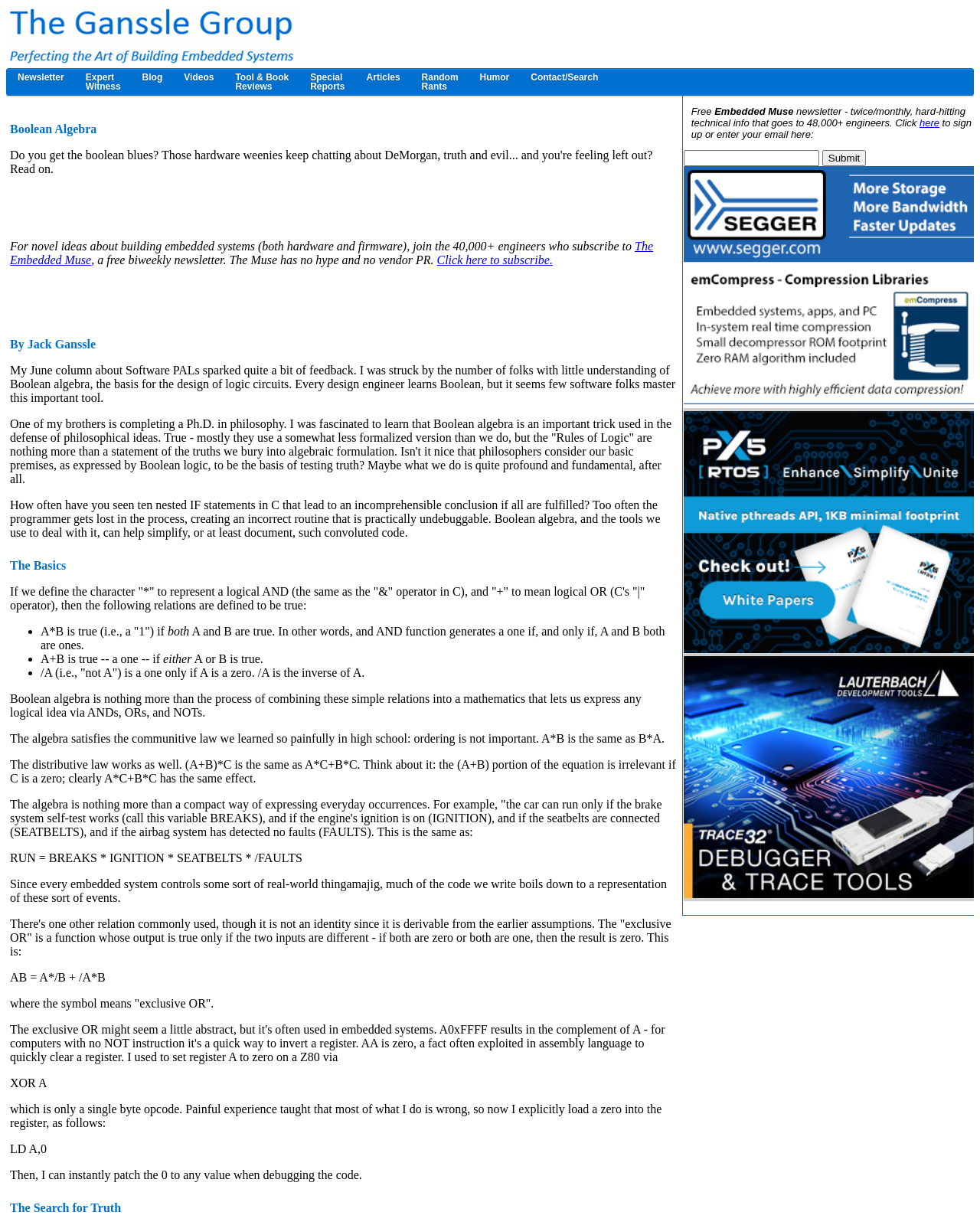What is the purpose of the newsletter mentioned on the webpage?
Using the screenshot, give a one-word or short phrase answer.

Provide technical info